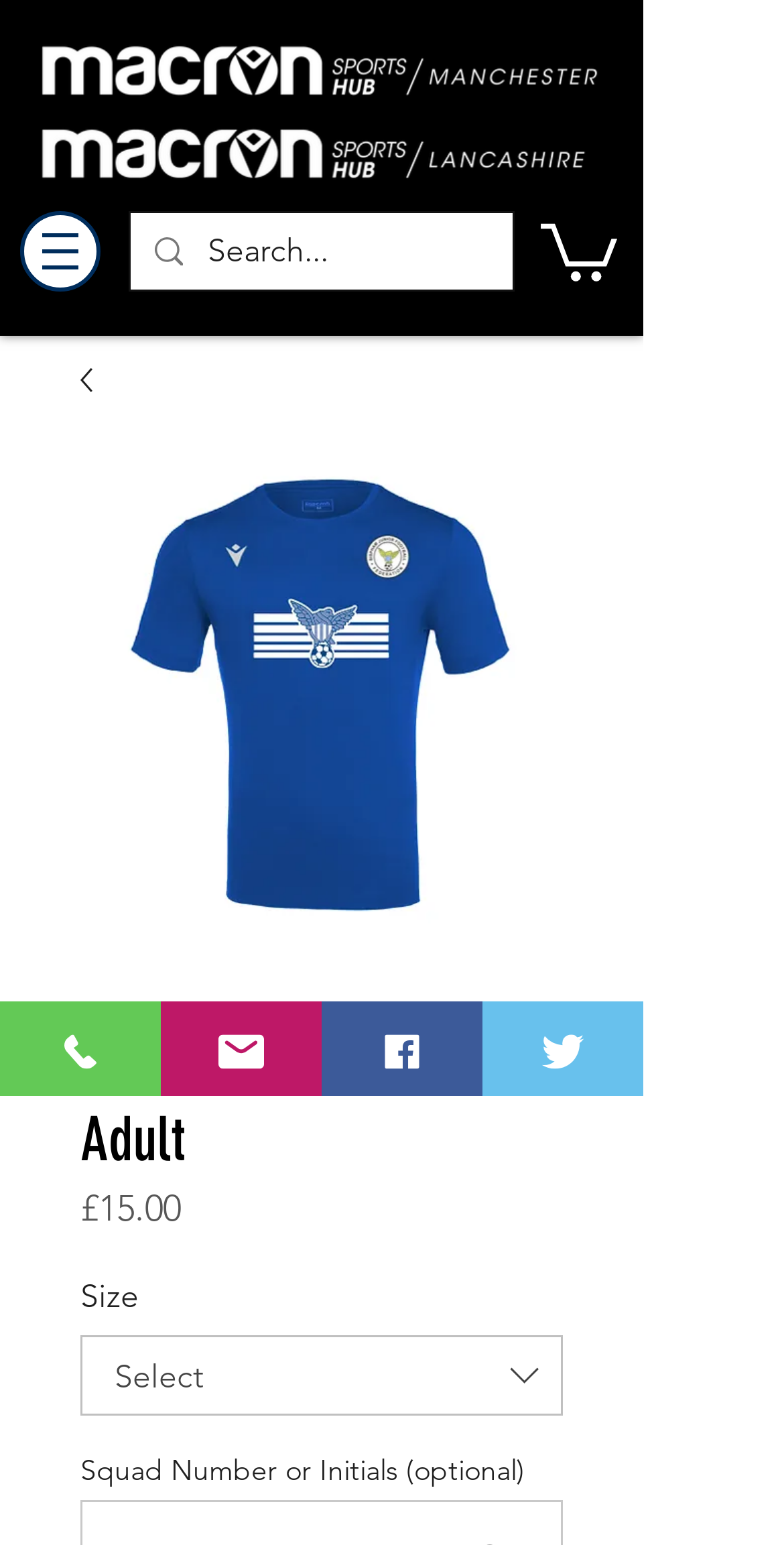Answer the question with a single word or phrase: 
Is the squad number or initials field required?

No